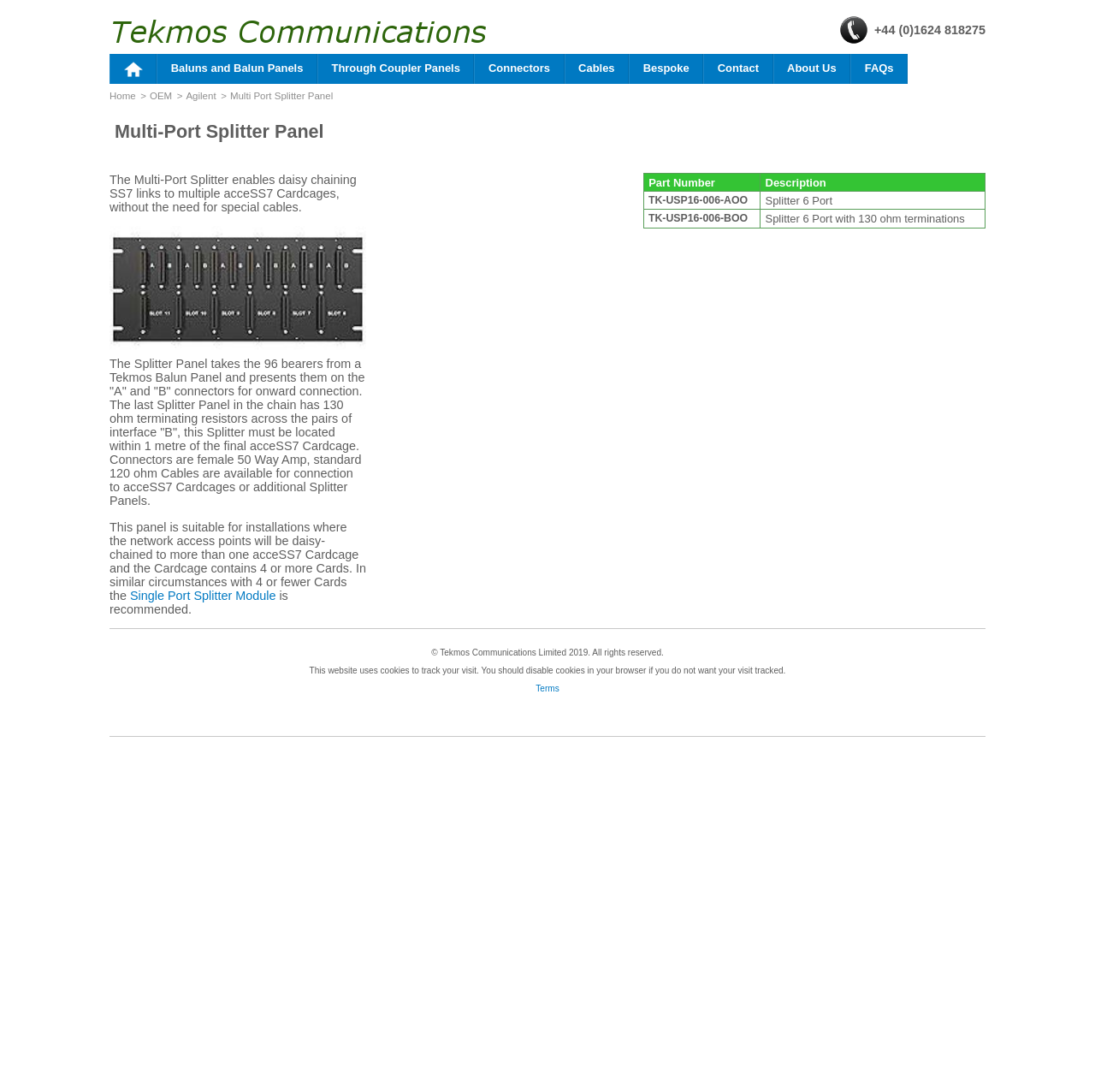Identify the bounding box coordinates of the element that should be clicked to fulfill this task: "Click the Terms link". The coordinates should be provided as four float numbers between 0 and 1, i.e., [left, top, right, bottom].

[0.481, 0.626, 0.519, 0.635]